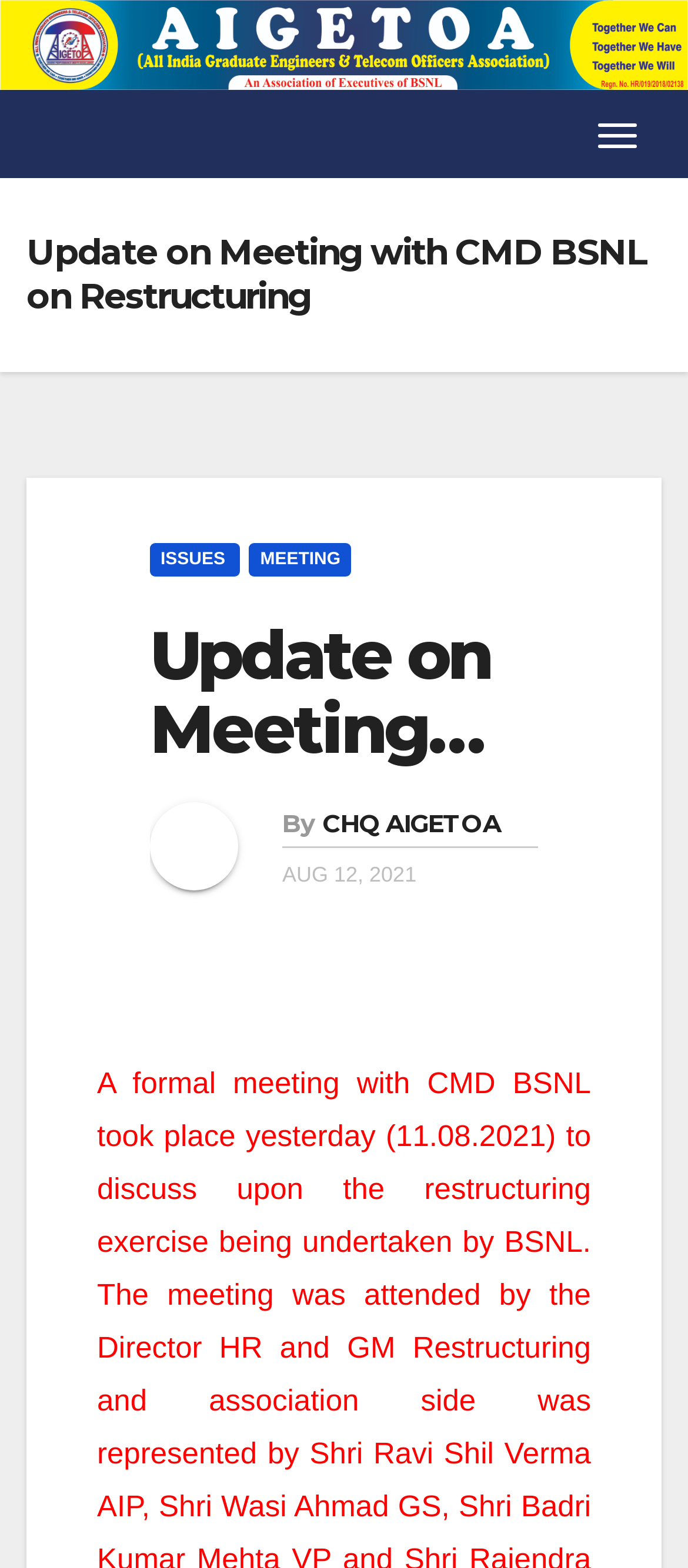From the element description: "Issues", extract the bounding box coordinates of the UI element. The coordinates should be expressed as four float numbers between 0 and 1, in the order [left, top, right, bottom].

[0.218, 0.346, 0.35, 0.368]